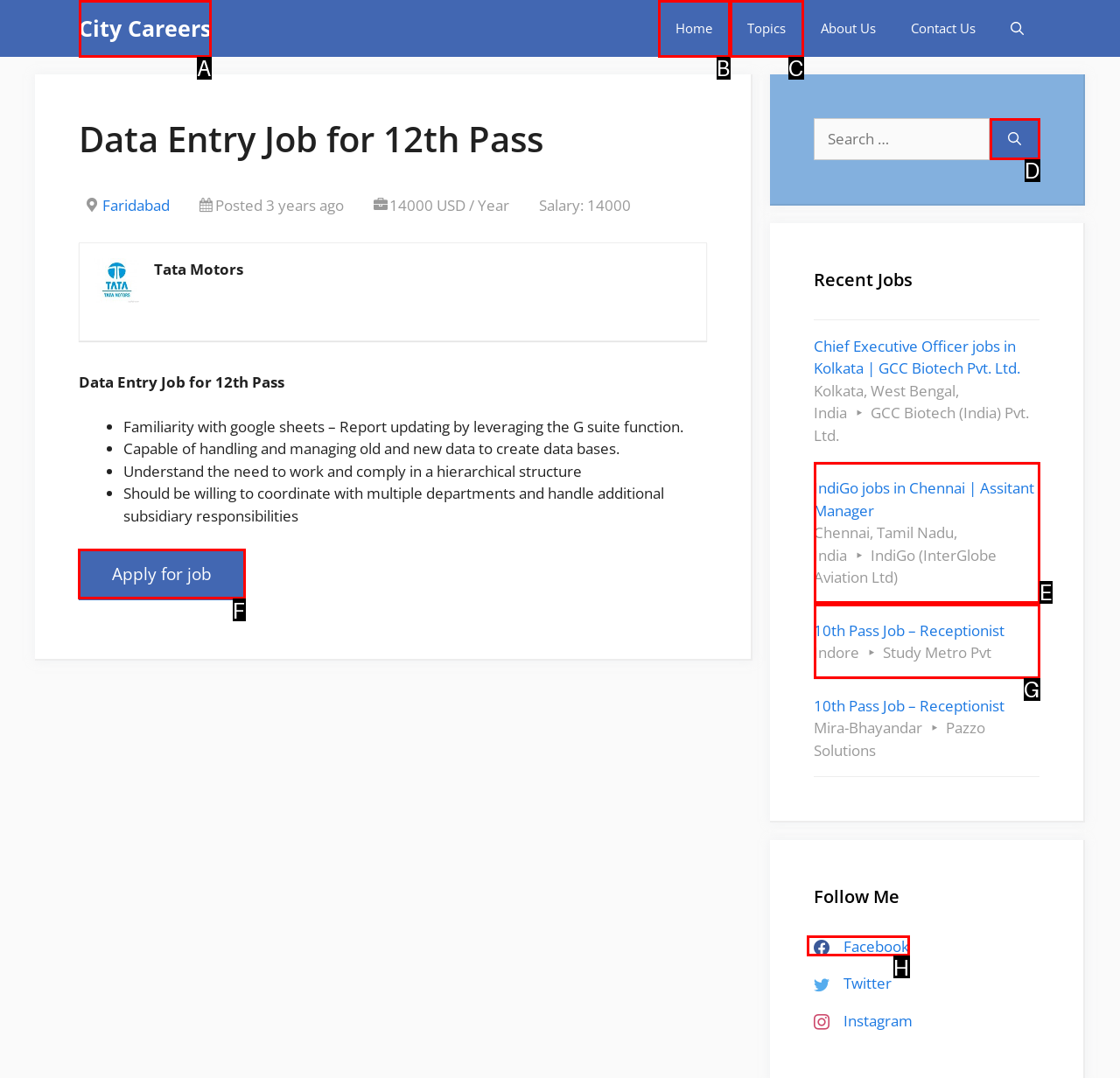Determine the letter of the UI element that you need to click to perform the task: Apply for the 'Data Entry Job for 12th Pass'.
Provide your answer with the appropriate option's letter.

F